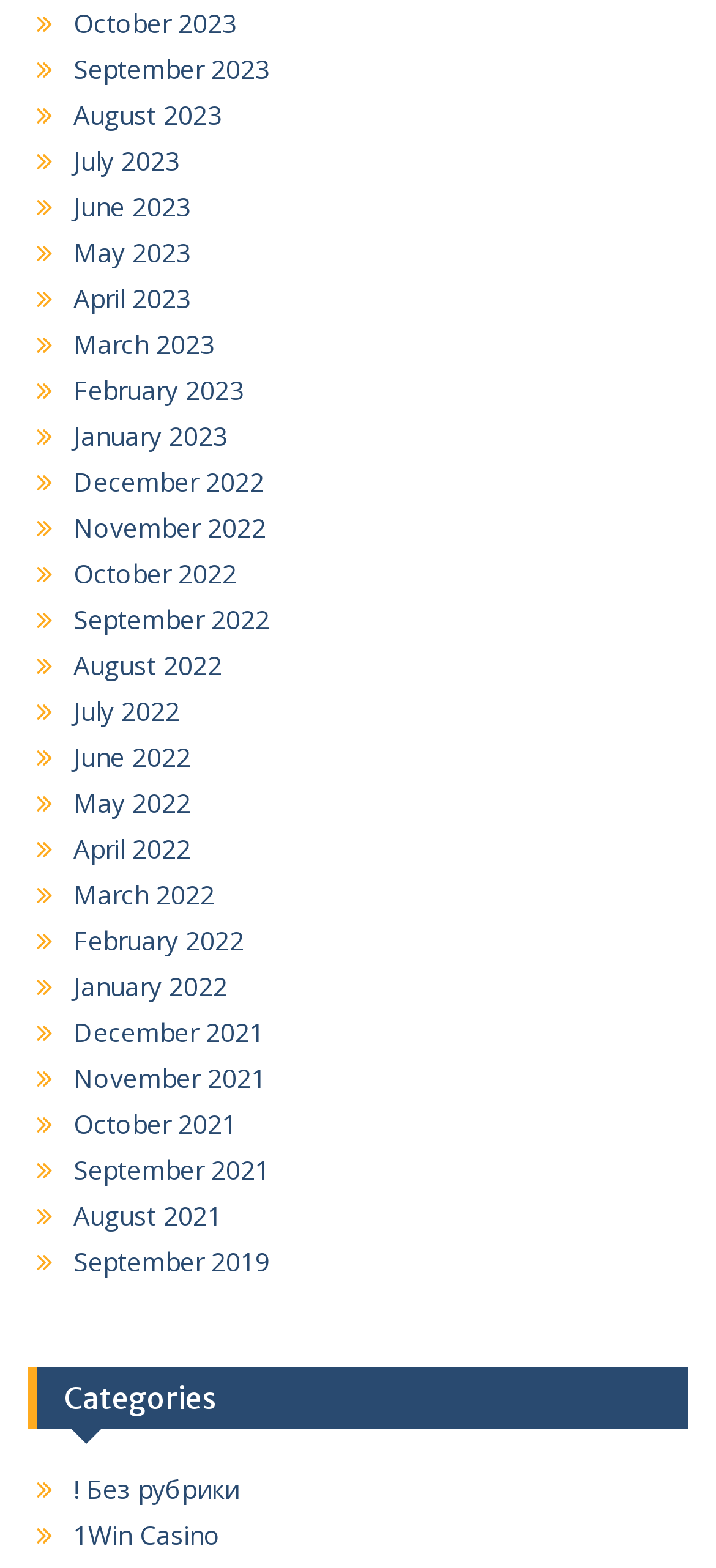Please specify the bounding box coordinates in the format (top-left x, top-left y, bottom-right x, bottom-right y), with values ranging from 0 to 1. Identify the bounding box for the UI component described as follows: ! Без рубрики

[0.103, 0.939, 0.333, 0.961]